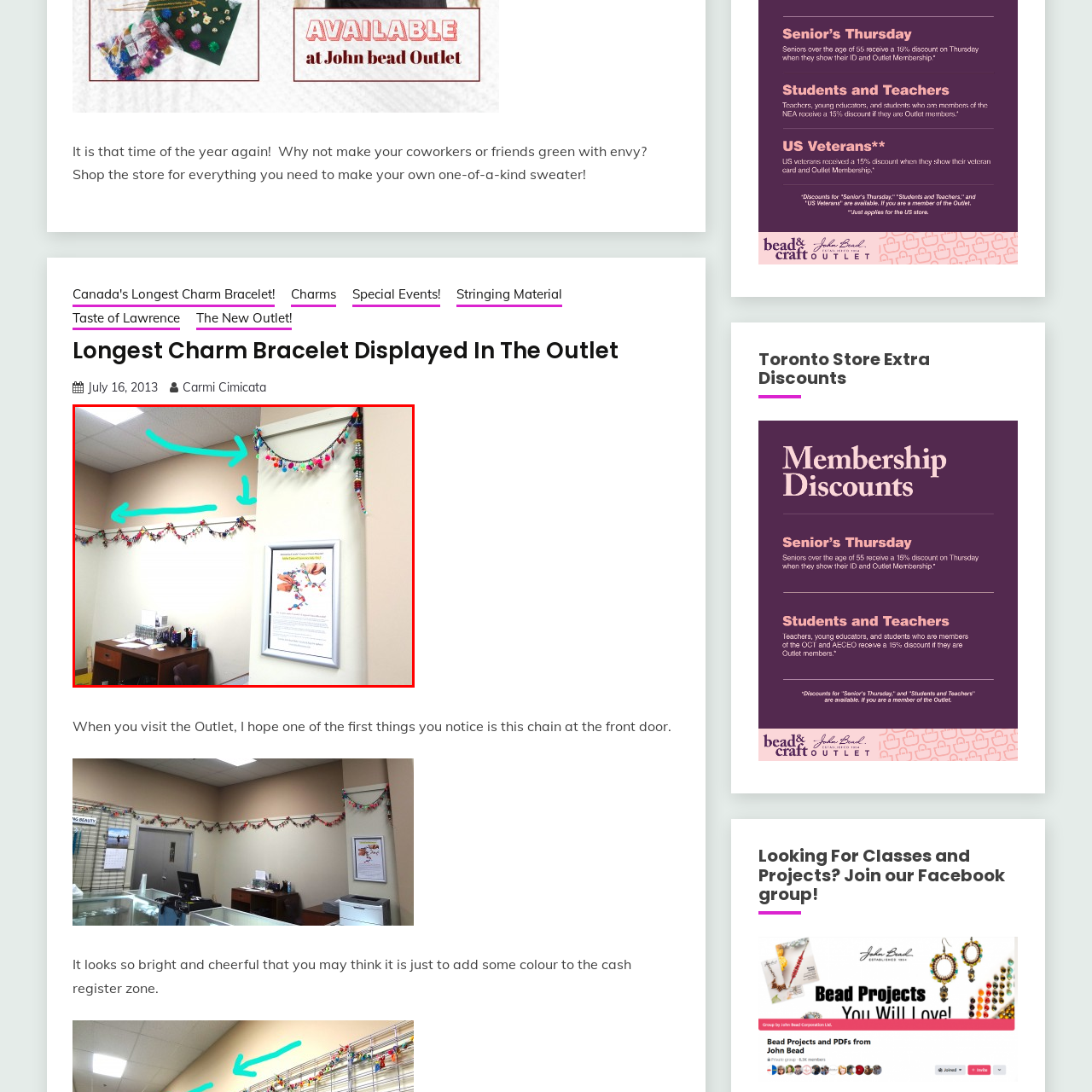What is the atmosphere of the space?
Look closely at the image marked with a red bounding box and answer the question with as much detail as possible, drawing from the image.

The décor and informative display in the image suggest a welcoming atmosphere, inviting visitors to engage in crafting activities, and the overall ambiance combines creativity and cheerfulness, ideal for a community space or craft-related event.